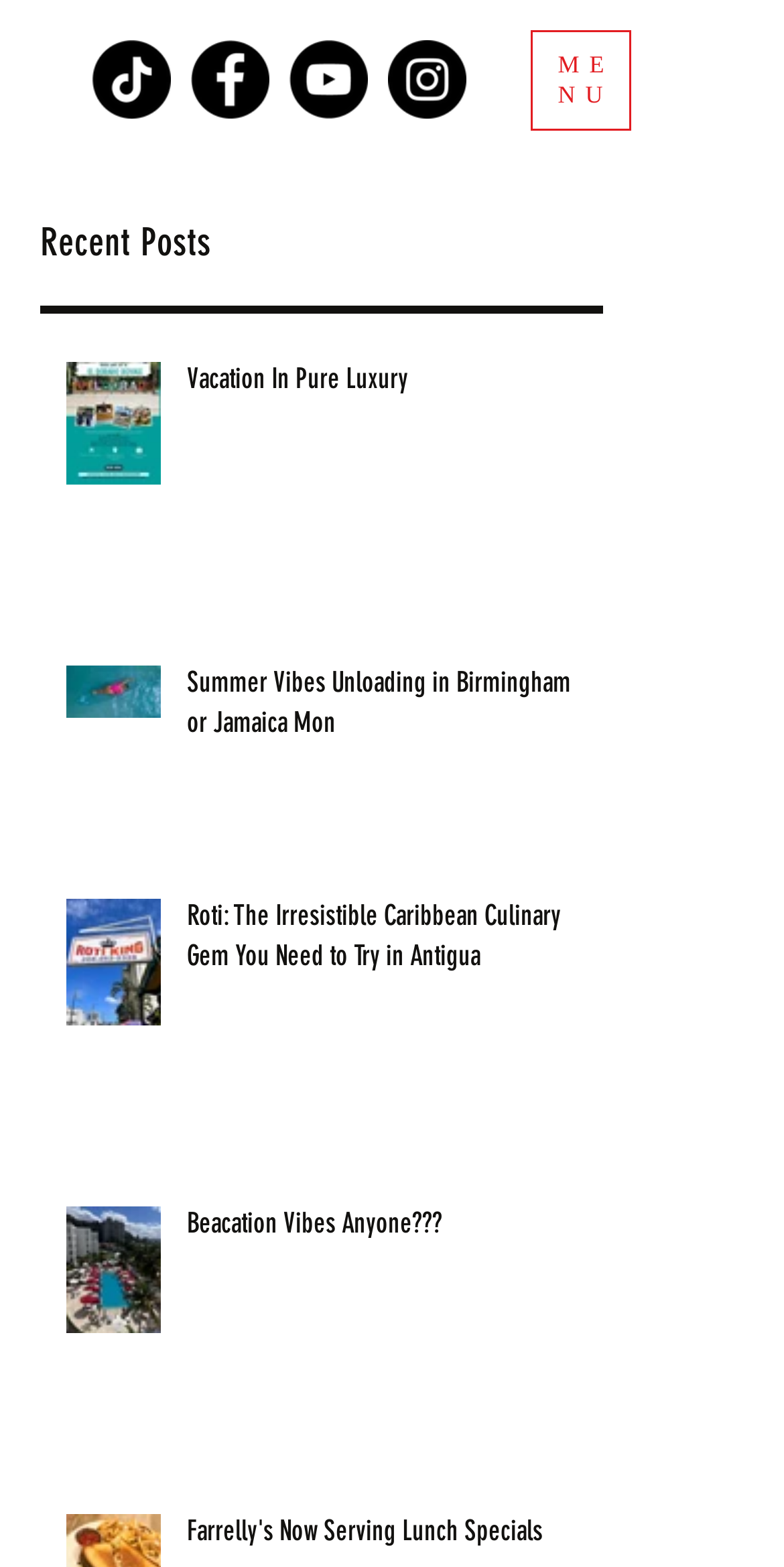How many recent posts are there?
Answer with a single word or phrase by referring to the visual content.

4